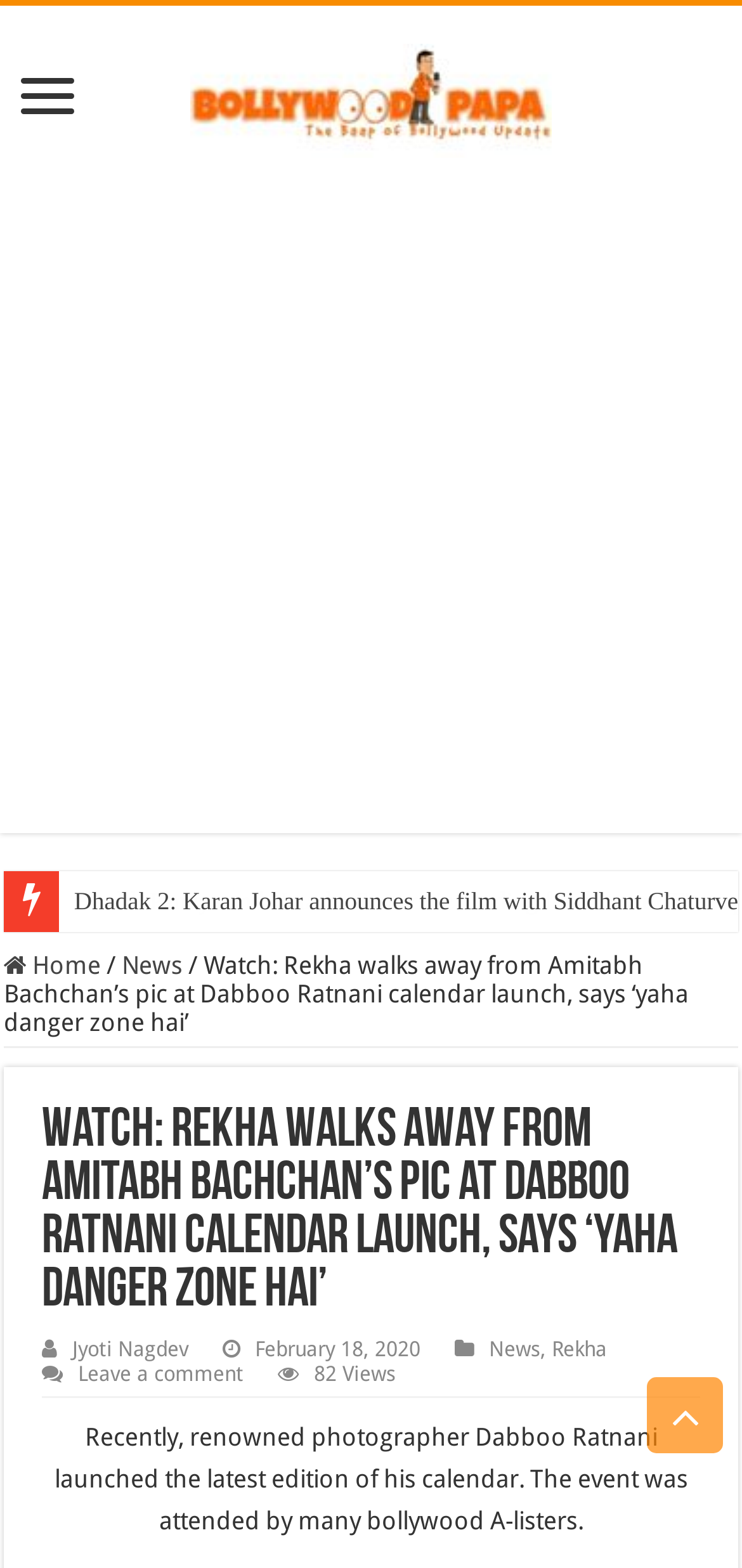Determine the bounding box coordinates of the element's region needed to click to follow the instruction: "Watch the video about Rekha walking away from Amitabh Bachchan's pic". Provide these coordinates as four float numbers between 0 and 1, formatted as [left, top, right, bottom].

[0.056, 0.705, 0.944, 0.841]